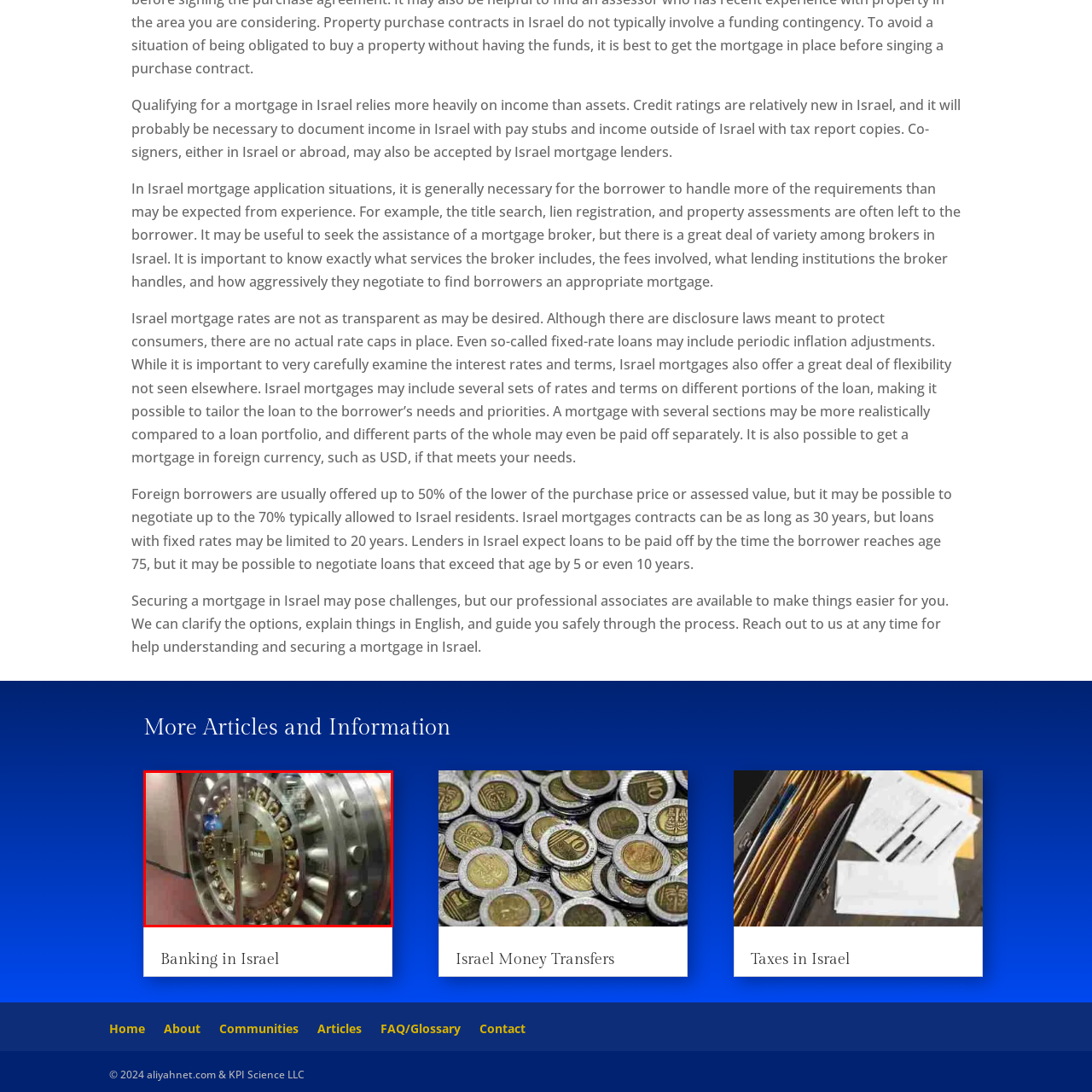What is the likely location of the vault?
Carefully examine the image within the red bounding box and provide a detailed answer to the question.

The caption suggests that the vault is designed to protect valuable assets, and it is likely to be located within a banking or financial institution due to the emphasis on security in financial transactions.